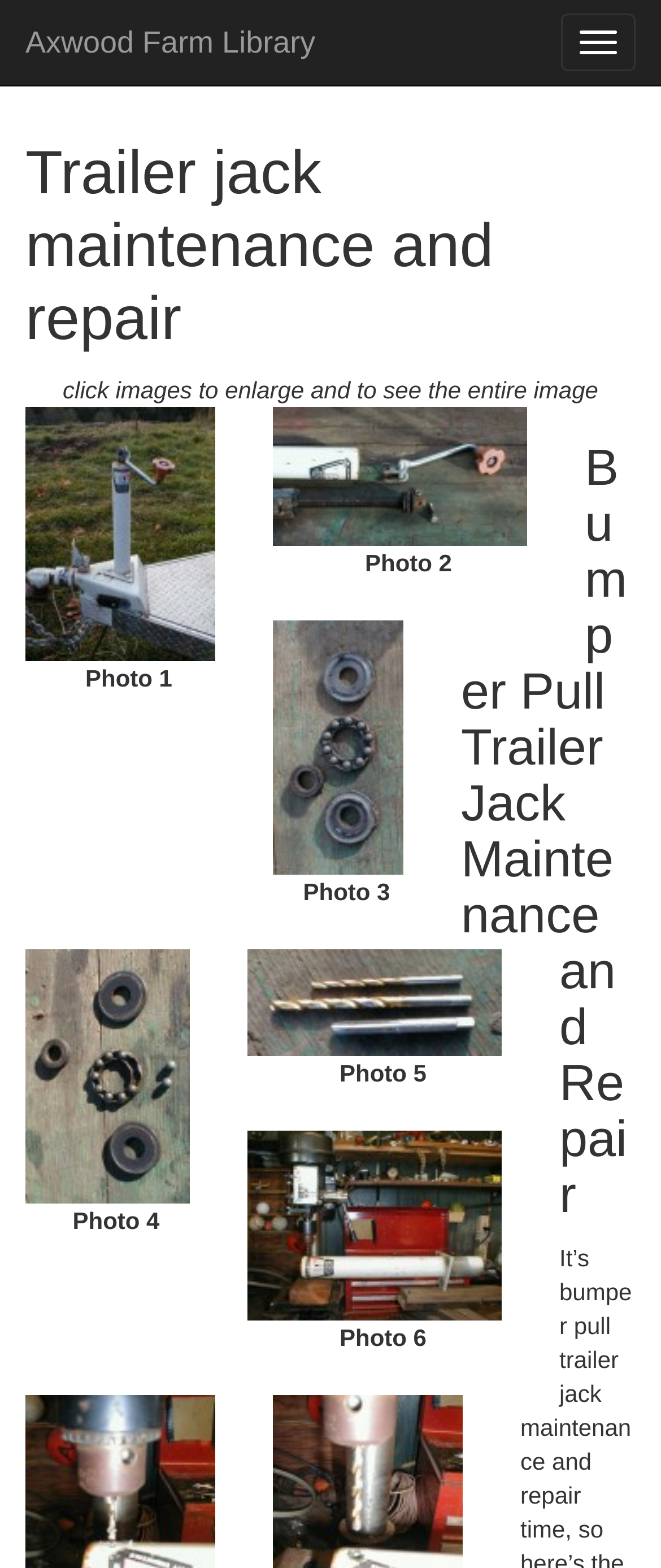Elaborate on the information and visuals displayed on the webpage.

This webpage is about trailer jack maintenance and repair, specifically focused on bumper pull trailer jacks. At the top, there is a navigation toggle button on the right side, and a link to the Axwood Farm Library on the left side. Below the navigation button, there is a header section with a heading that reads "Trailer jack maintenance and repair". 

Underneath the header, there is a static text that instructs users to click images to enlarge and see the entire image. Below this text, there are six images, each with a corresponding link and a static text label ("Photo 1" to "Photo 6"). The images are arranged in two columns, with three images on the left and three on the right. Each image has a caption, but the content of the captions is not provided.

Below the images, there is another heading that reads "Bumper Pull Trailer Jack Maintenance and Repair". This heading is likely the title of the main content section, which is not fully described in the provided accessibility tree.